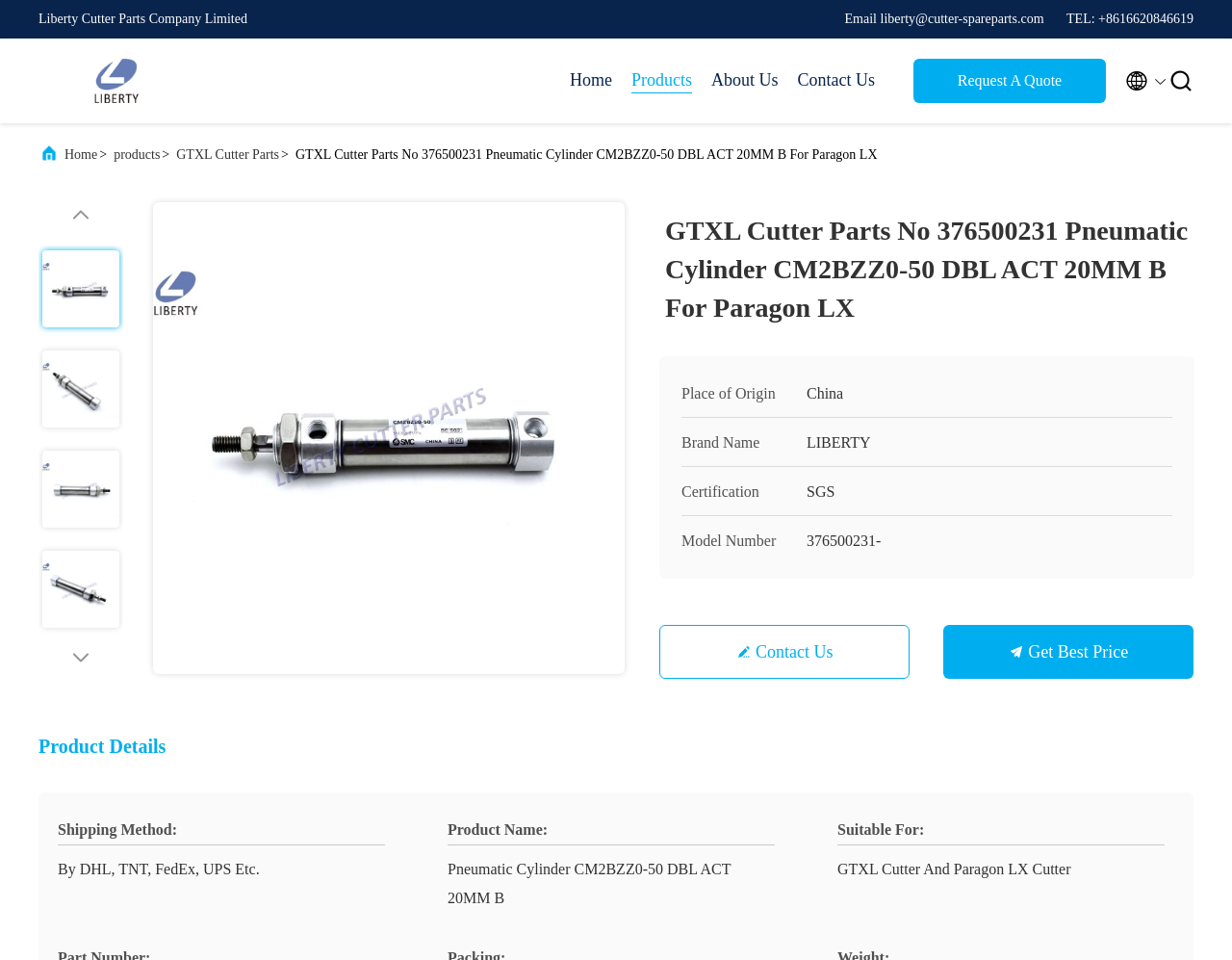What is the contact method provided on the webpage?
Observe the image and answer the question with a one-word or short phrase response.

Email and Phone Number